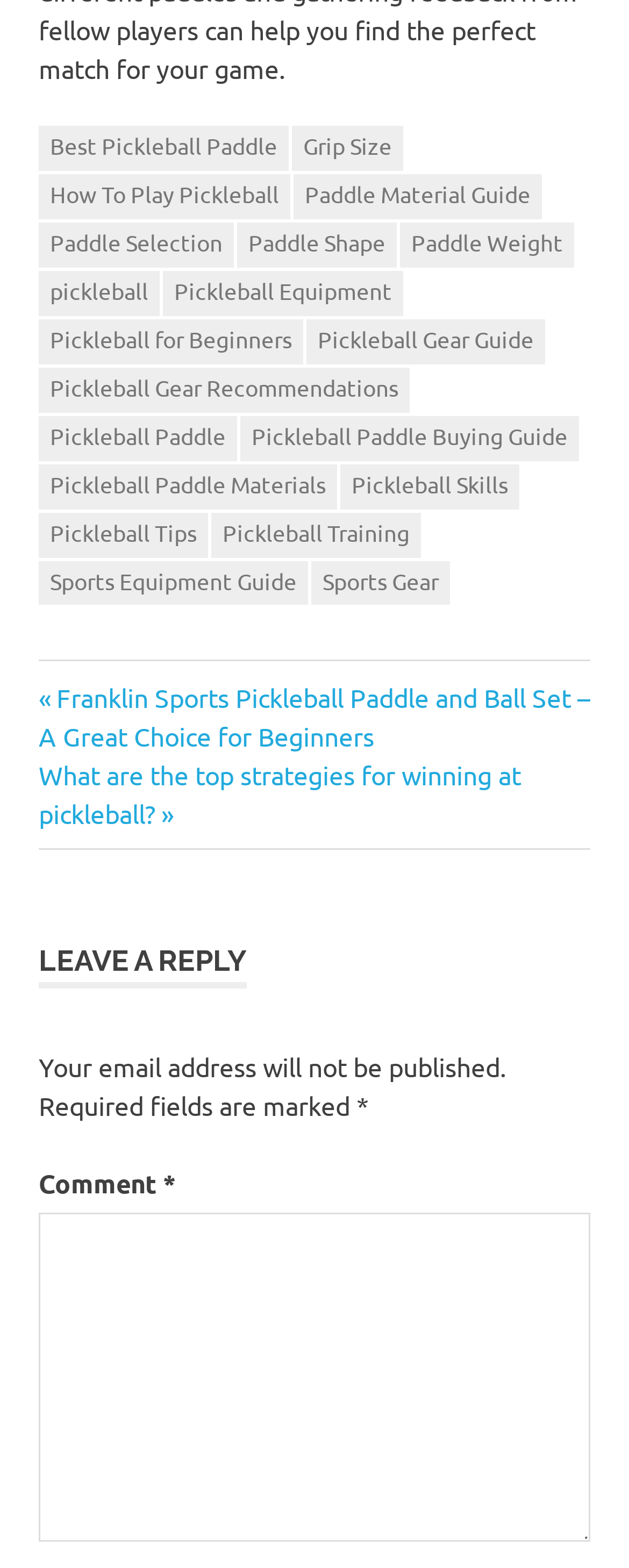Given the element description: "Pickleball Tips", predict the bounding box coordinates of this UI element. The coordinates must be four float numbers between 0 and 1, given as [left, top, right, bottom].

[0.062, 0.327, 0.331, 0.355]